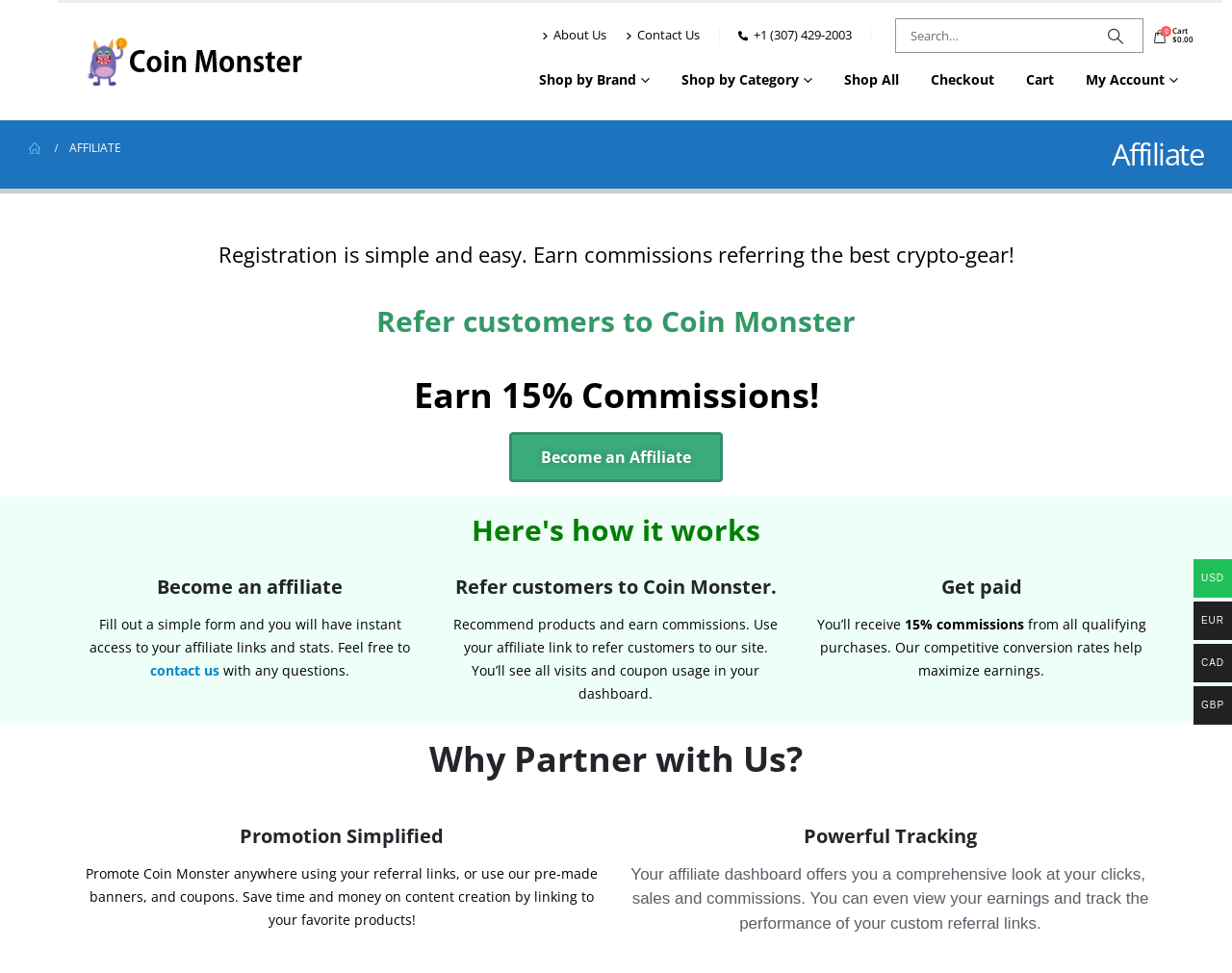Write an extensive caption that covers every aspect of the webpage.

The webpage is an affiliate program registration page for Coin Monster Store. At the top, there is a navigation bar with links to "Coin Monster Store", "About Us", "Contact Us", and a search bar. On the right side of the navigation bar, there is a cart icon with a "$0.00" label next to it.

Below the navigation bar, there is a heading "Affiliate" followed by a brief introduction to the affiliate program, stating that registration is simple and easy, and that users can earn commissions by referring customers to Coin Monster.

The main content of the page is divided into four sections. The first section explains how the affiliate program works, with headings "Refer customers to Coin Monster", "Earn 15% Commissions!", and "Here's how it works". This section also includes a link to "Become an Affiliate" and a brief description of the registration process.

The second section is titled "Become an affiliate" and provides more details on the registration process, including a brief description of what users can expect after registering.

The third section is titled "Refer customers to Coin Monster" and explains how users can refer customers to Coin Monster and earn commissions. This section also includes a brief description of how users can track their referrals and earnings.

The fourth section is titled "Get paid" and explains how users will receive 15% commissions from all qualifying purchases.

Finally, there are two more sections titled "Why Partner with Us?" and "Promotion Simplified" and "Powerful Tracking", which highlight the benefits of partnering with Coin Monster, including easy promotion and powerful tracking tools.